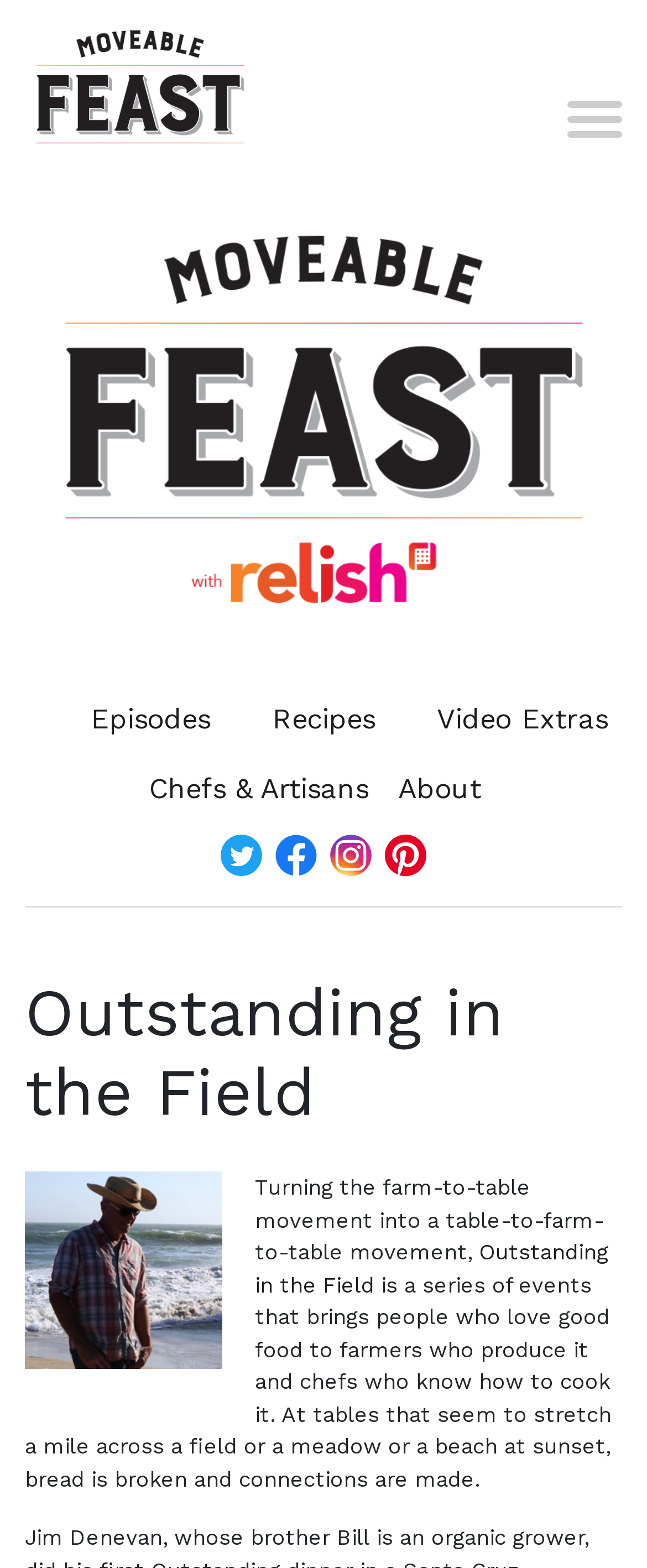Use a single word or phrase to answer the following:
What is the relationship between the chefs and the farmers?

Collaborative